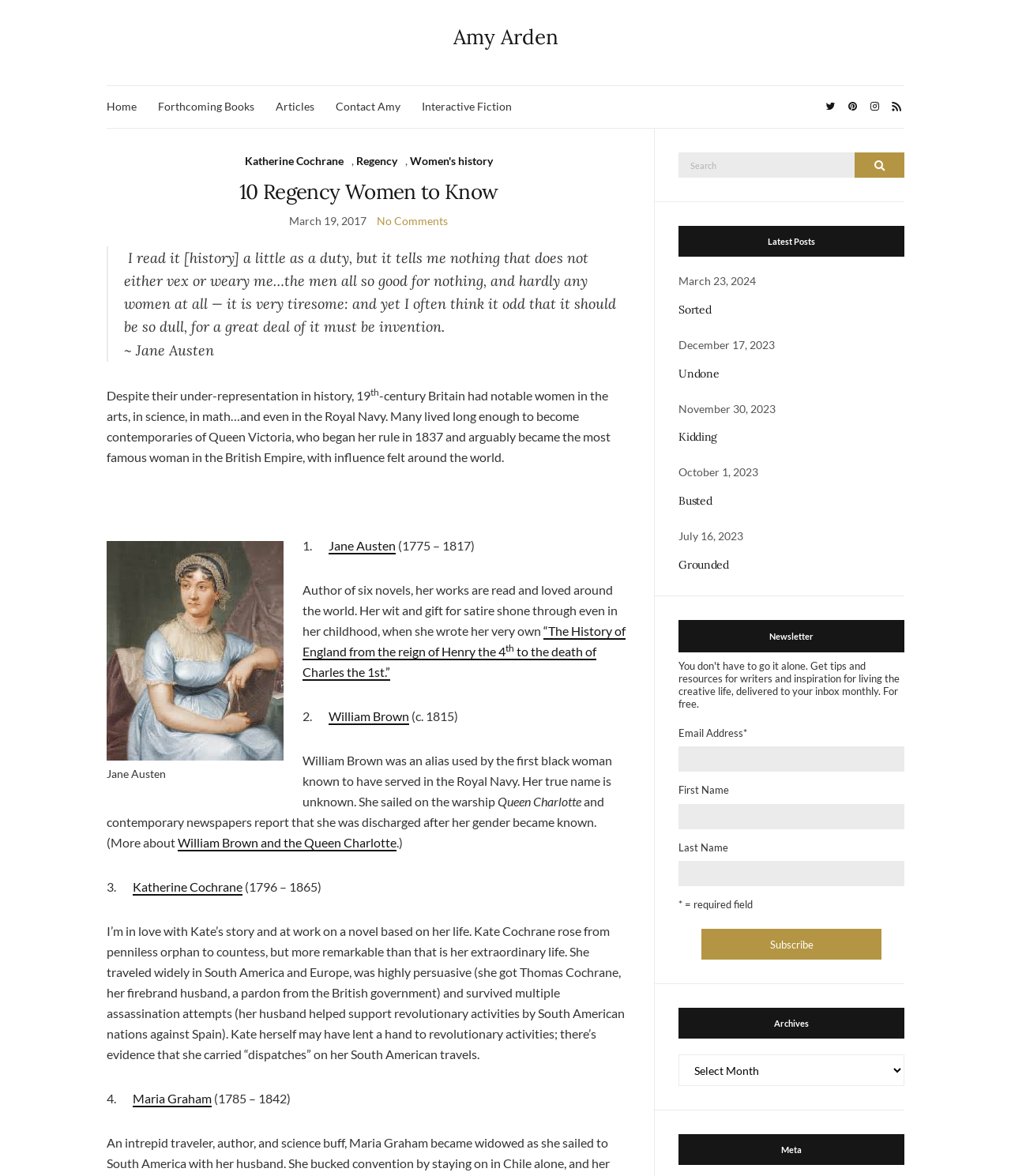What is the title of the first article in the 'Latest Posts' section?
Look at the image and respond to the question as thoroughly as possible.

I looked at the 'Latest Posts' section and found the first article, which has a title of 'Sorted'.